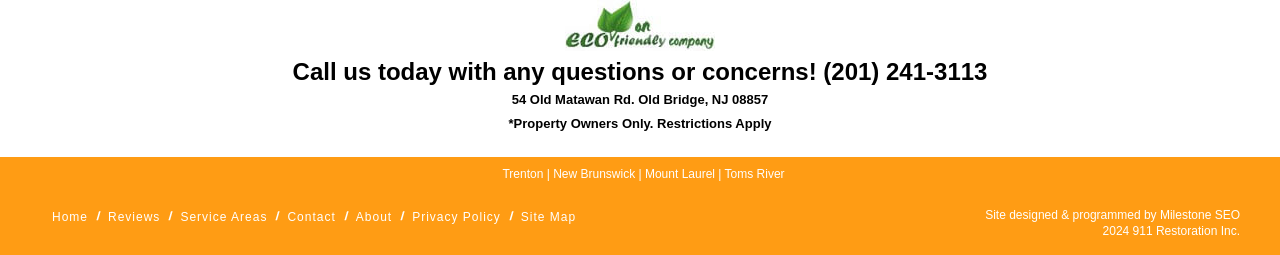Given the webpage screenshot, identify the bounding box of the UI element that matches this description: "New Brunswick".

[0.432, 0.655, 0.496, 0.71]